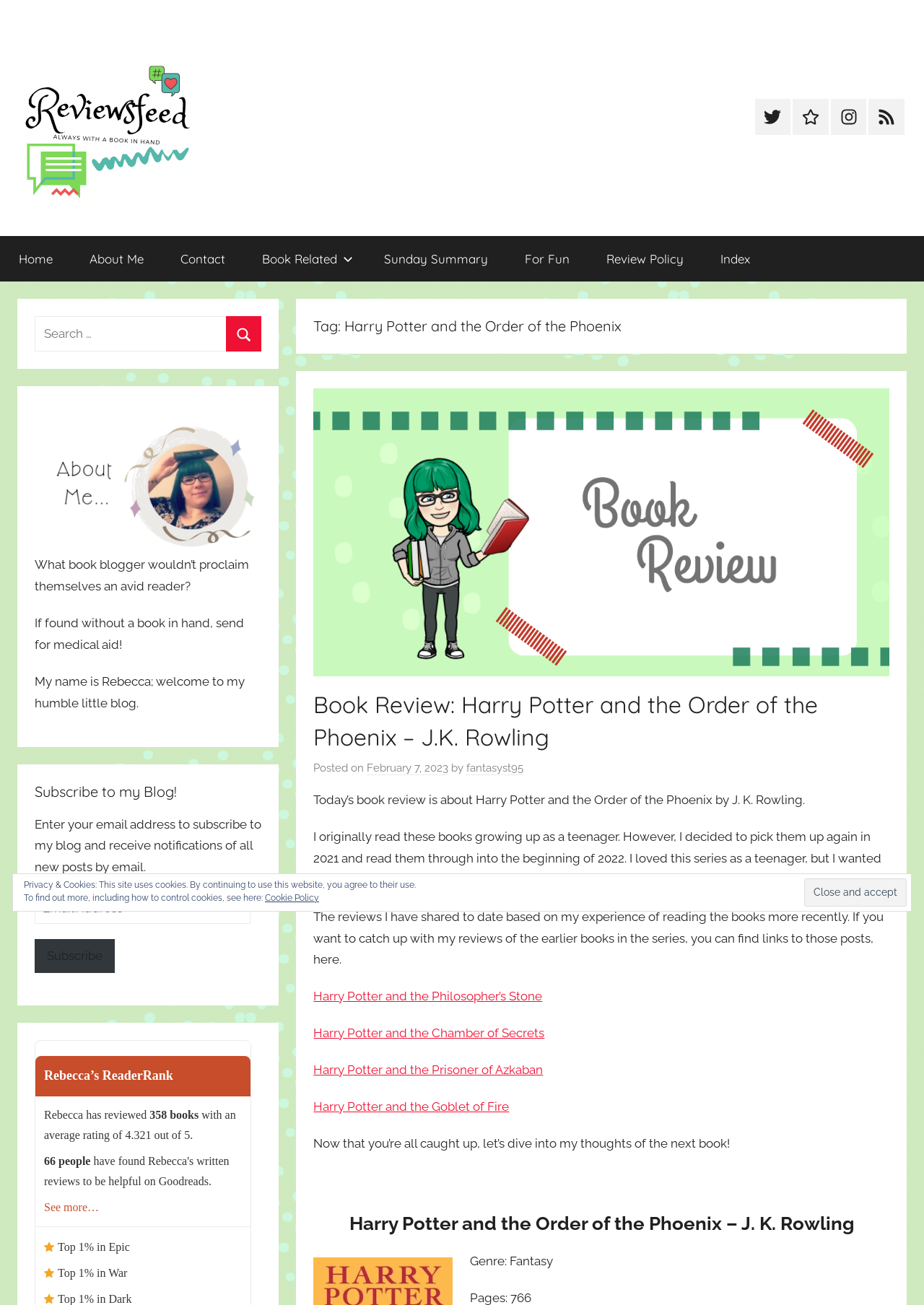How many links to previous book reviews are there?
Answer with a single word or short phrase according to what you see in the image.

4